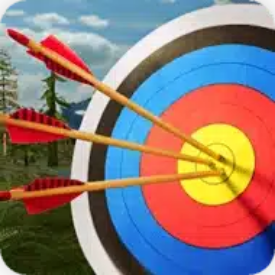Give a detailed account of the elements present in the image.

The image features a vibrant archery target set against a scenic backdrop of trees and a clear blue sky. The target, characterized by concentric circles painted in bright colors—red, blue, and yellow—displays three arrows firmly embedded in its center. This striking visual represents the theme of the game "Archery Battle 3D MOD APK," which offers players an engaging experience of archery challenges. Players can enhance their skills and compete in various environments, making the gameplay both exciting and challenging. The image encapsulates the game's focus on precision and strategy in archery.